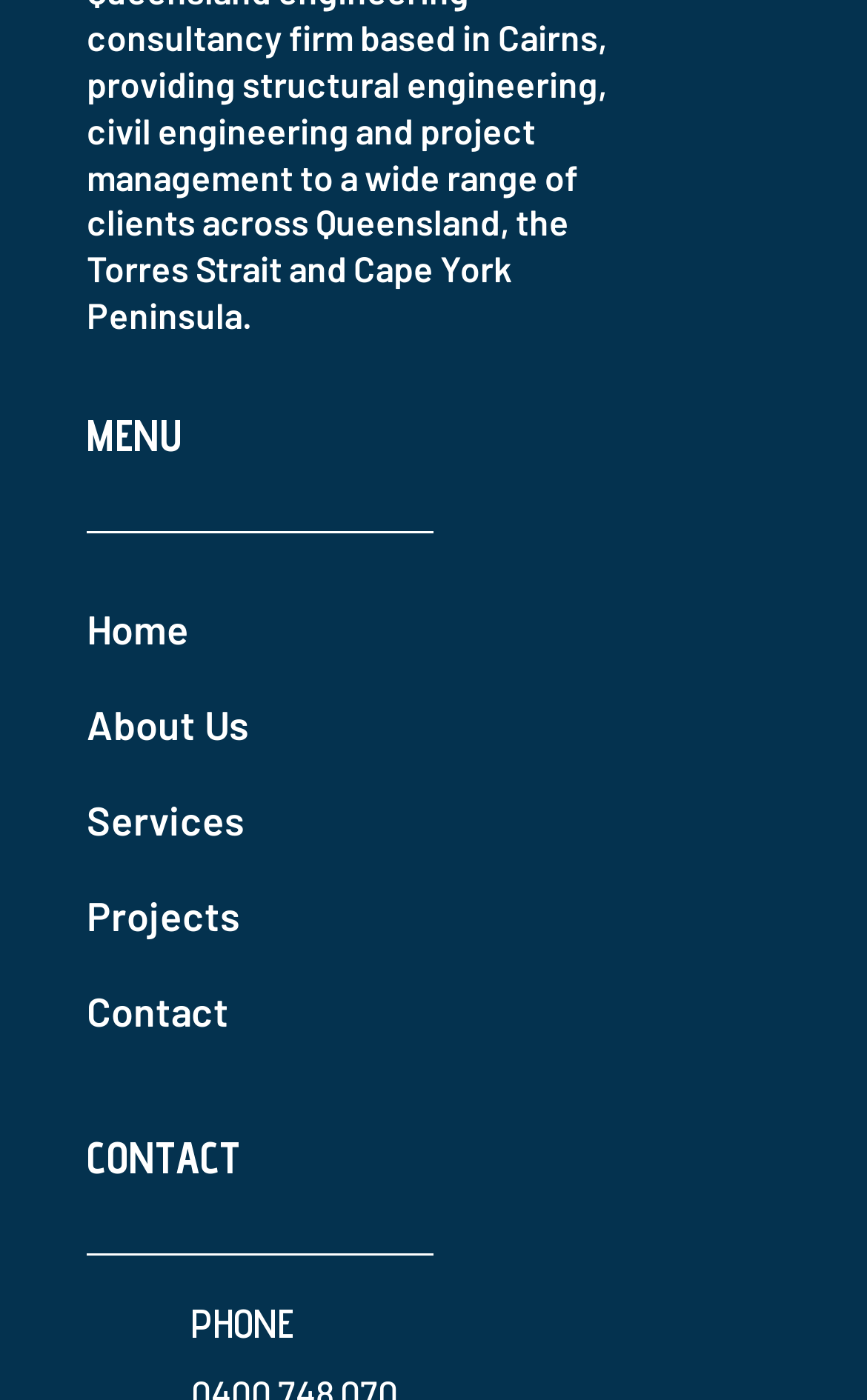How many links are there in the menu?
Look at the image and respond to the question as thoroughly as possible.

The number of links in the menu can be counted by looking at the links under the 'MENU' static text. There are five links: 'Home', 'About Us', 'Services', 'Projects', and 'Contact'.